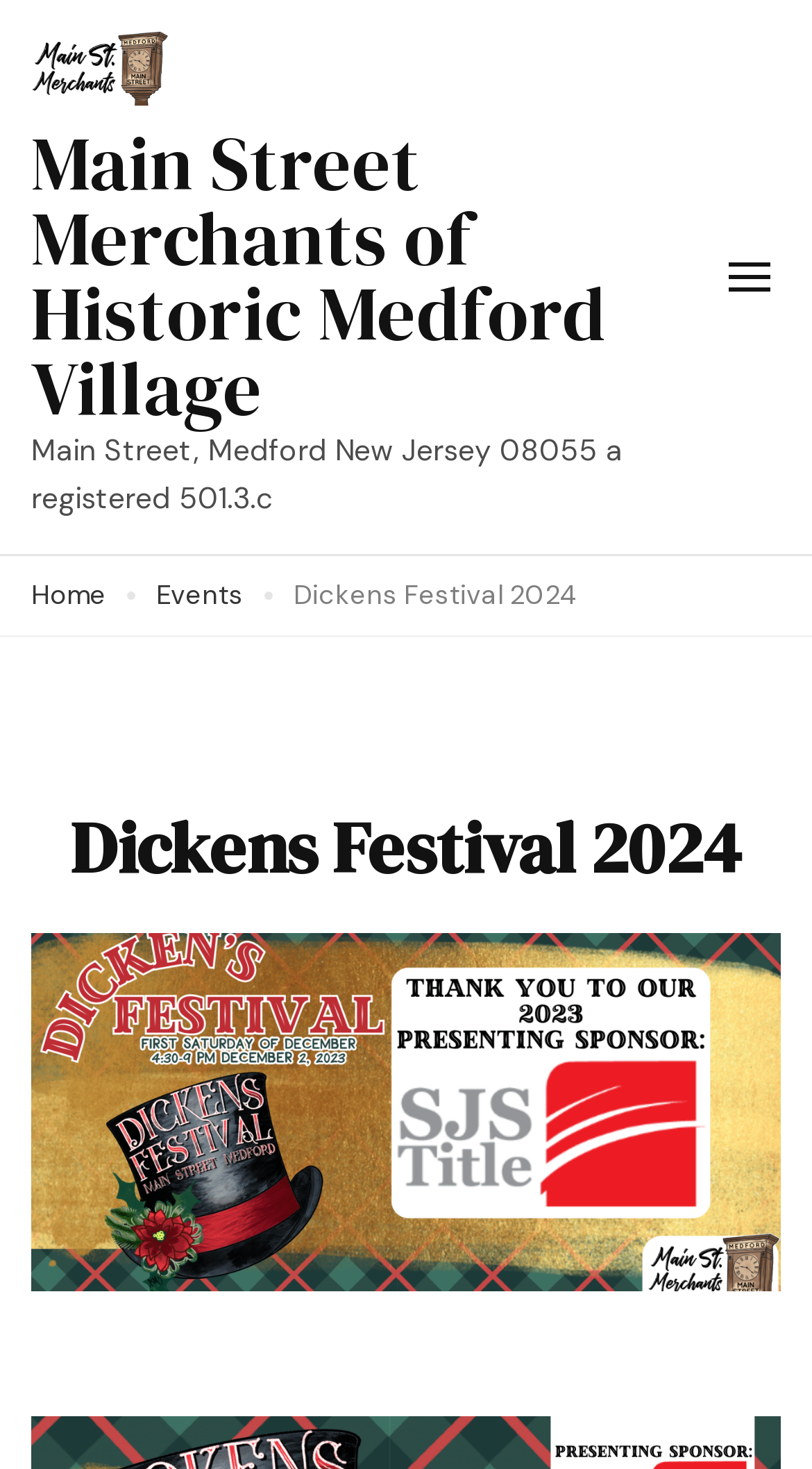Using the details from the image, please elaborate on the following question: What is below the navigation menu?

I looked at the elements below the navigation menu and found a heading element with the text 'Dickens Festival 2024' and a figure element with no text, which suggests that it is an image.